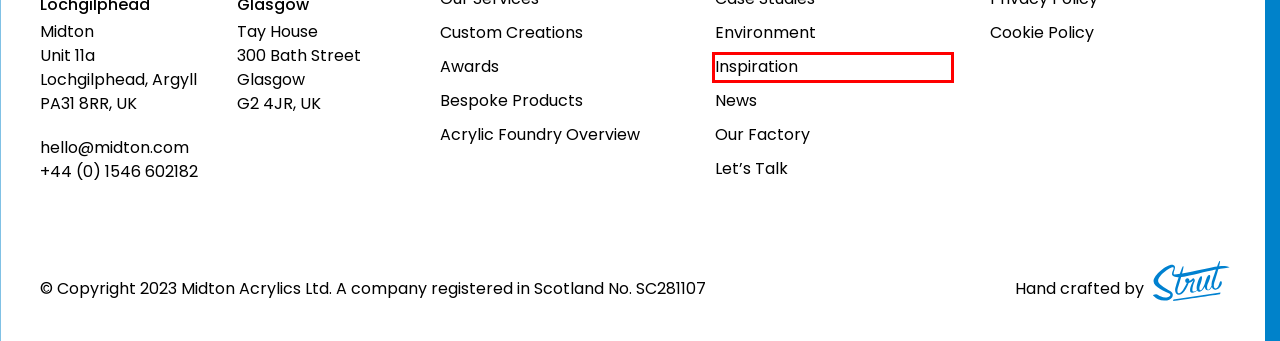You are given a screenshot of a webpage with a red rectangle bounding box around a UI element. Select the webpage description that best matches the new webpage after clicking the element in the bounding box. Here are the candidates:
A. Recognition Awards by Midton - #1 Customer Rated
B. Our Factory - Midton
C. Acrylic Foundry Overview - Midton
D. Inspiration - Midton
E. The latest news and industry insights from Midton
F. Bespoke Products for Brands, Events & people - Midton
G. Custom Creations & Lighting Projects - Midton
H. Environment - Midton

D